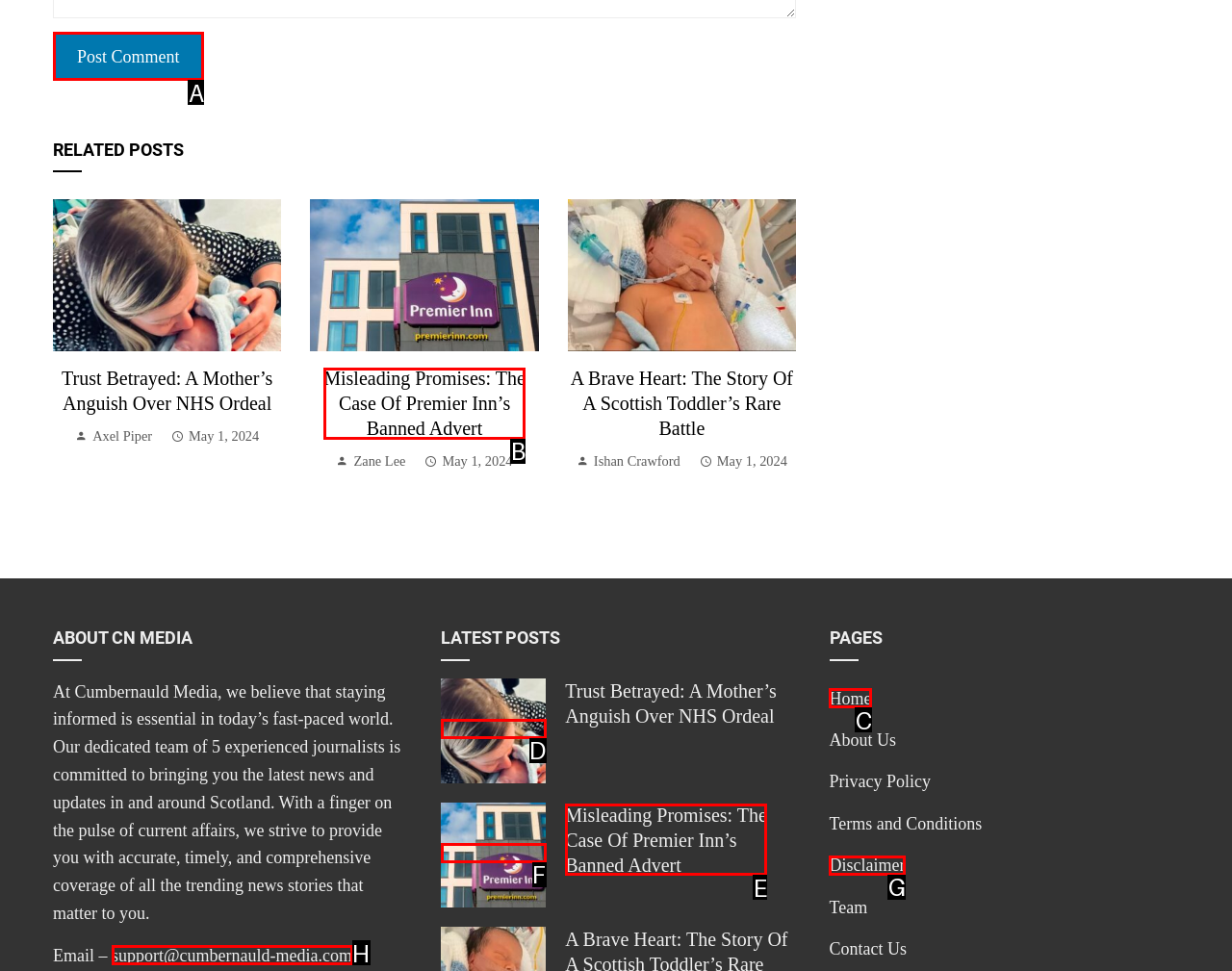Based on the element description: name="submit" value="Post Comment", choose the HTML element that matches best. Provide the letter of your selected option.

A